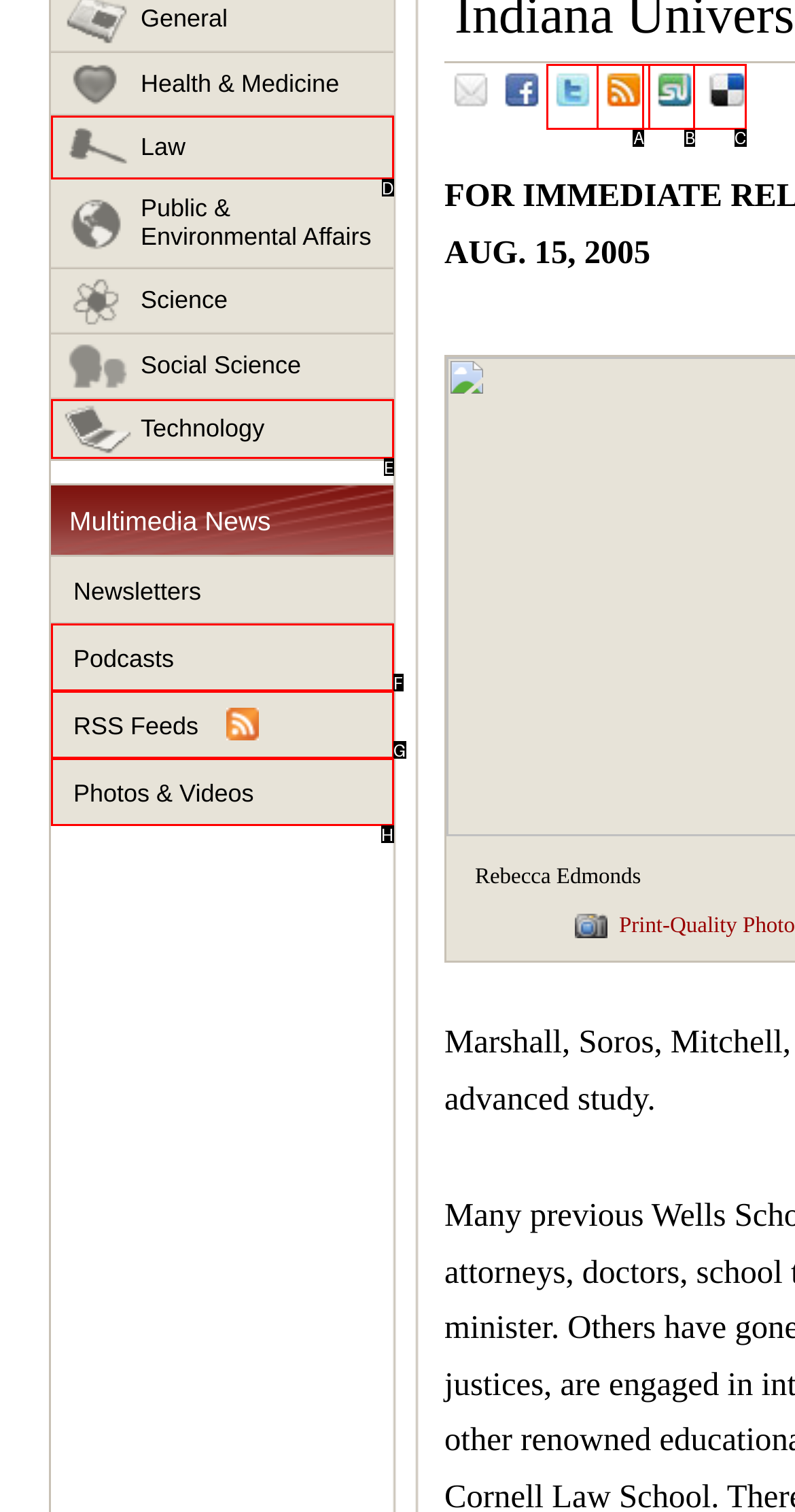Choose the HTML element that best fits the description: RSS Feeds. Answer with the option's letter directly.

G